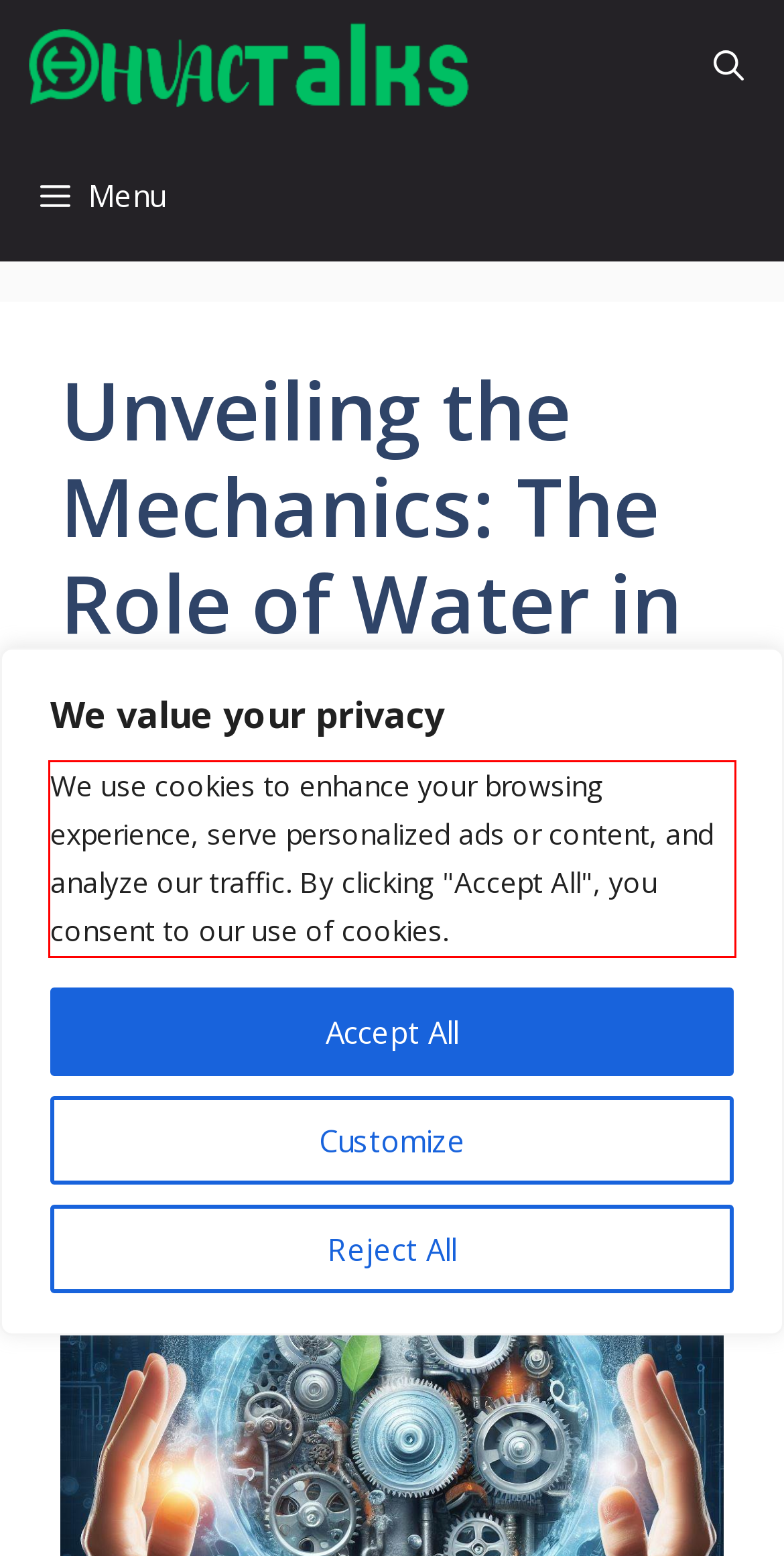Using OCR, extract the text content found within the red bounding box in the given webpage screenshot.

We use cookies to enhance your browsing experience, serve personalized ads or content, and analyze our traffic. By clicking "Accept All", you consent to our use of cookies.